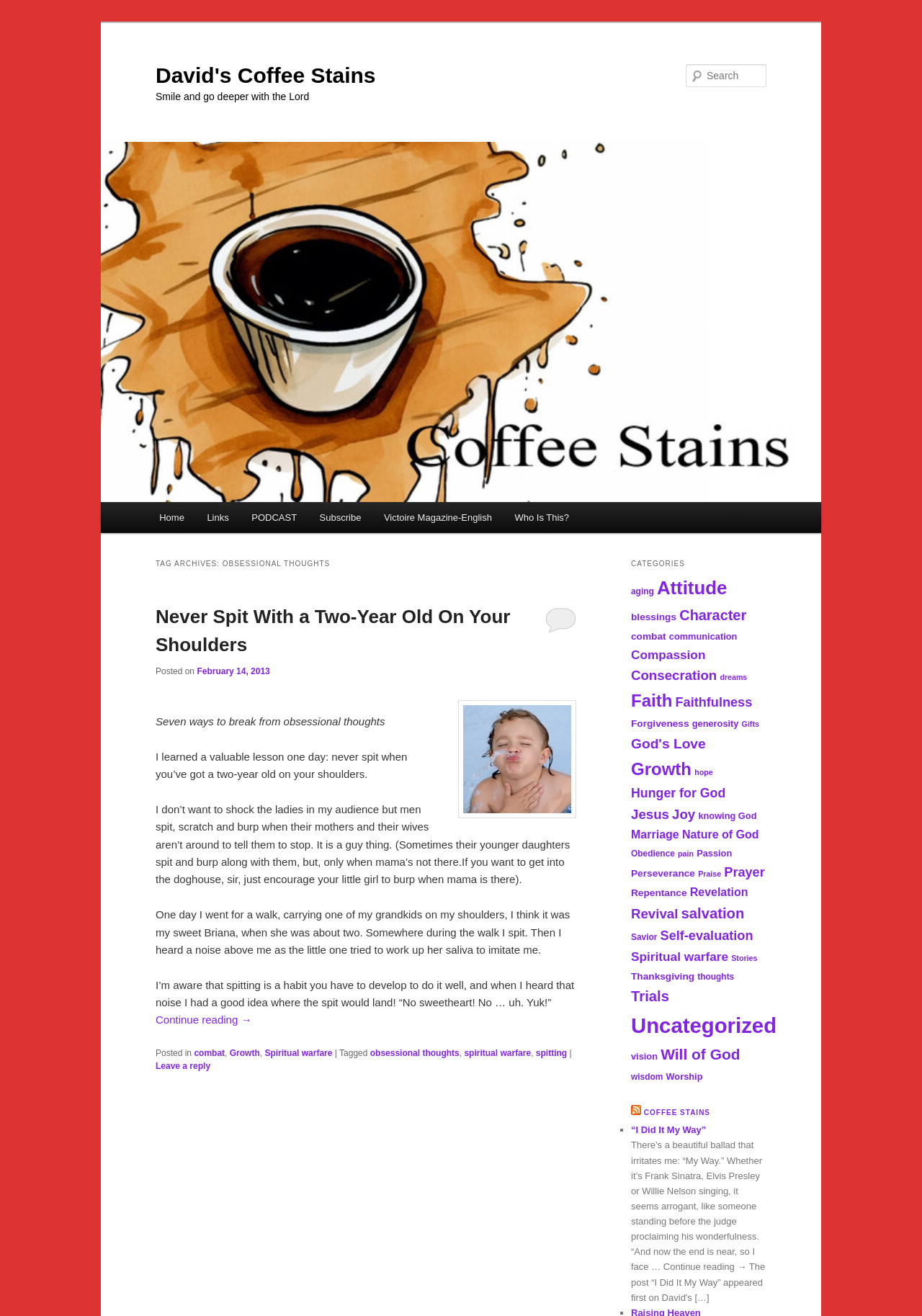From the details in the image, provide a thorough response to the question: What is the title of the current post?

The title of the current post can be found at the top of the main content area, which is 'Never Spit With a Two-Year Old On Your Shoulders'. This is the title of the blog post.